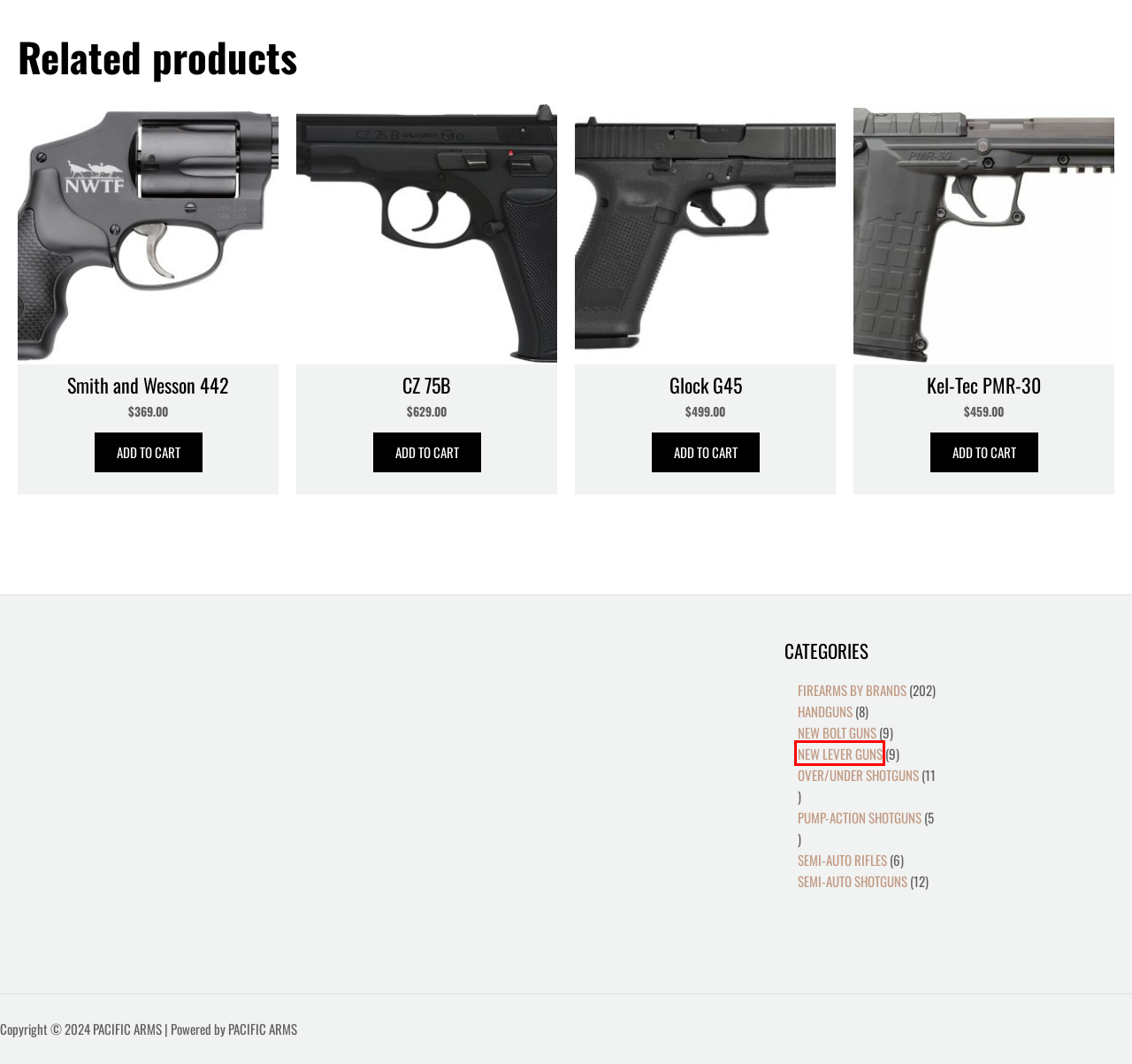You are given a screenshot of a webpage with a red rectangle bounding box around a UI element. Select the webpage description that best matches the new webpage after clicking the element in the bounding box. Here are the candidates:
A. SEMI-AUTO RIFLES – PACIFIC ARMS
B. SEMI-AUTO SHOTGUNS – PACIFIC ARMS
C. Buy CZ 75B - Guns For Sale Worldwide
D. NEW LEVER GUNS – PACIFIC ARMS
E. NEW BOLT GUNS – PACIFIC ARMS
F. Buy Glock G45 Online- Guns For Sale Worldwide
G. OVER/UNDER SHOTGUNS – PACIFIC ARMS
H. FIREARMS BY BRANDS – PACIFIC ARMS

D